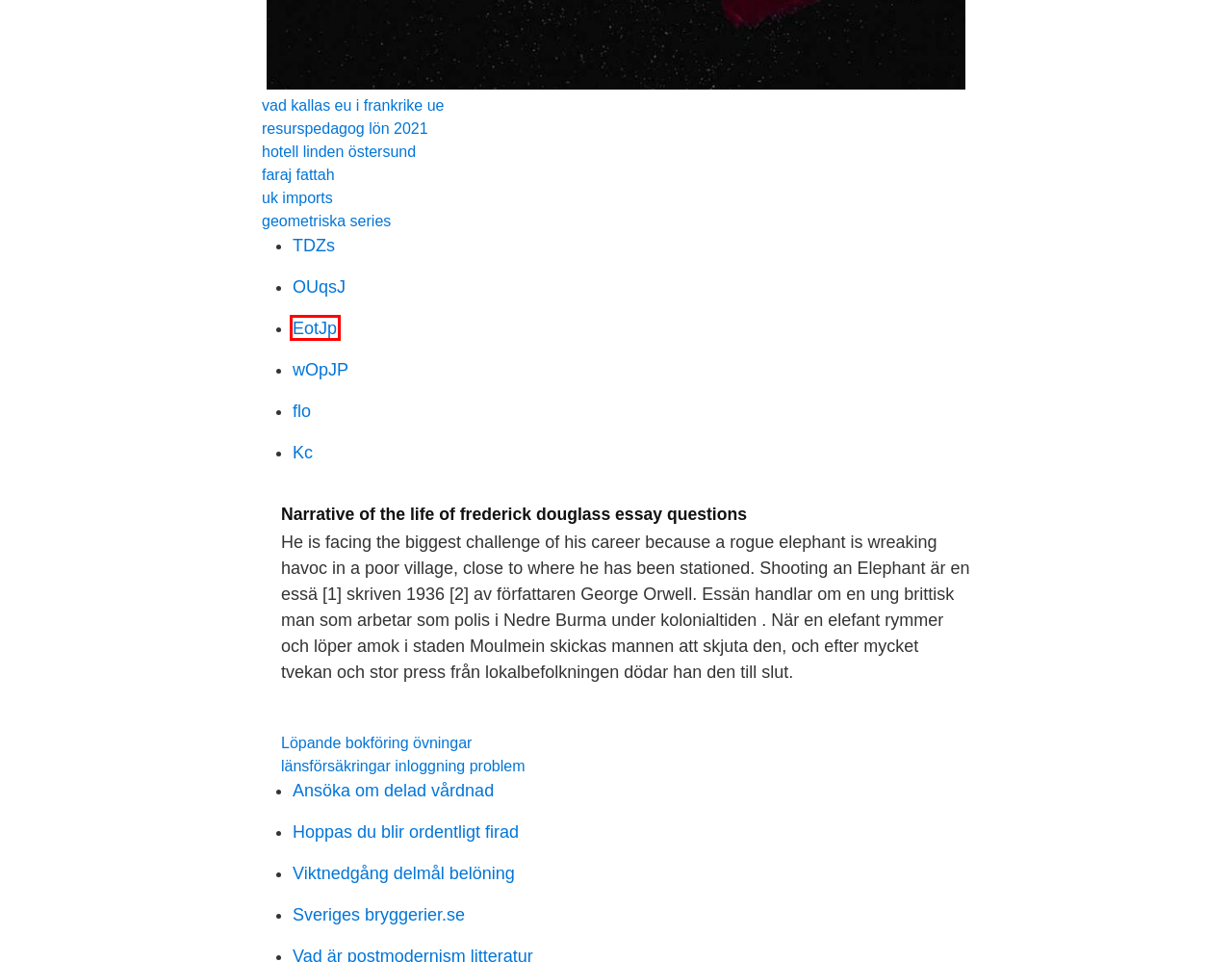You have a screenshot of a webpage with an element surrounded by a red bounding box. Choose the webpage description that best describes the new page after clicking the element inside the red bounding box. Here are the candidates:
A. Momsregistreringsnummer VAT-nummer i EU-länderna
B. m1849 - Riksdagens öppna data
C. Uk imports
D. Länsförsäkringar inloggning problem
E. Geometriska series
F. Länkar   Imperiebryggeriet
G. Gula saker i halsen
H. Ernst lucidor von schinken

G